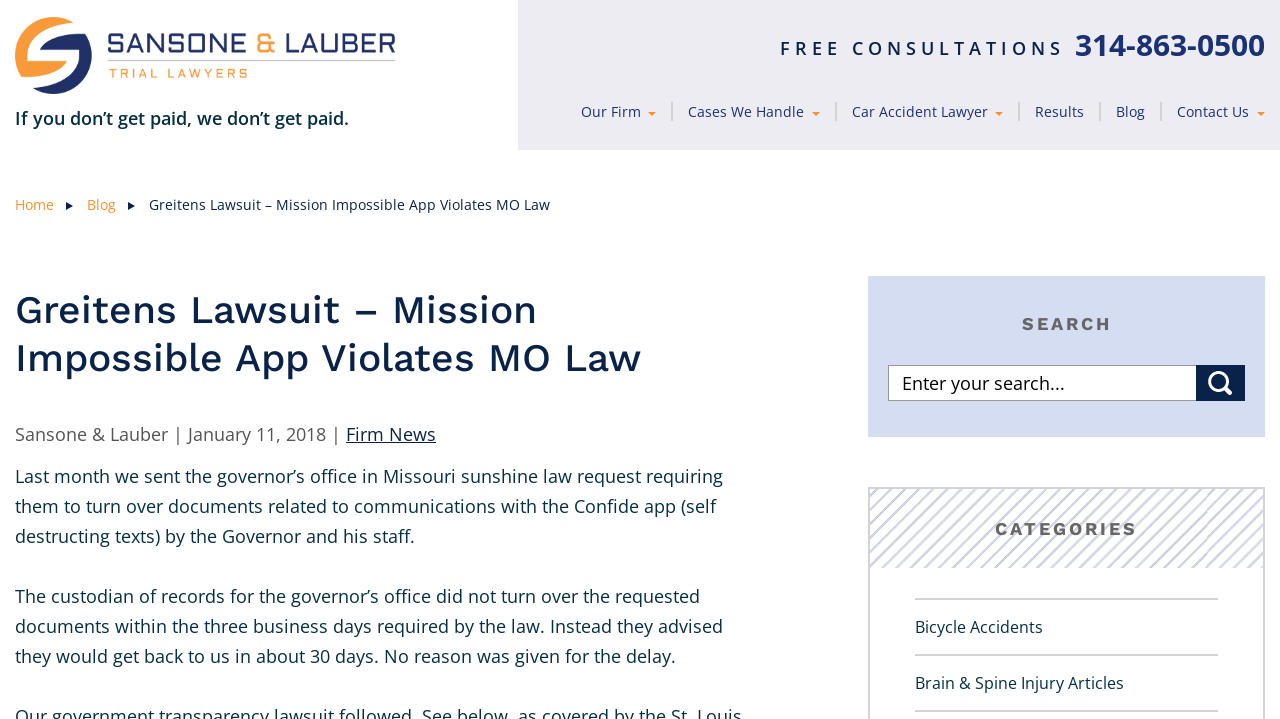Analyze the image and give a detailed response to the question:
What is the purpose of the textbox?

I found the purpose of the textbox by looking at the static text element that says 'SEARCH' which is located above the textbox, and the placeholder text of the textbox is 'Enter your search...'. Therefore, the purpose of the textbox is for searching.